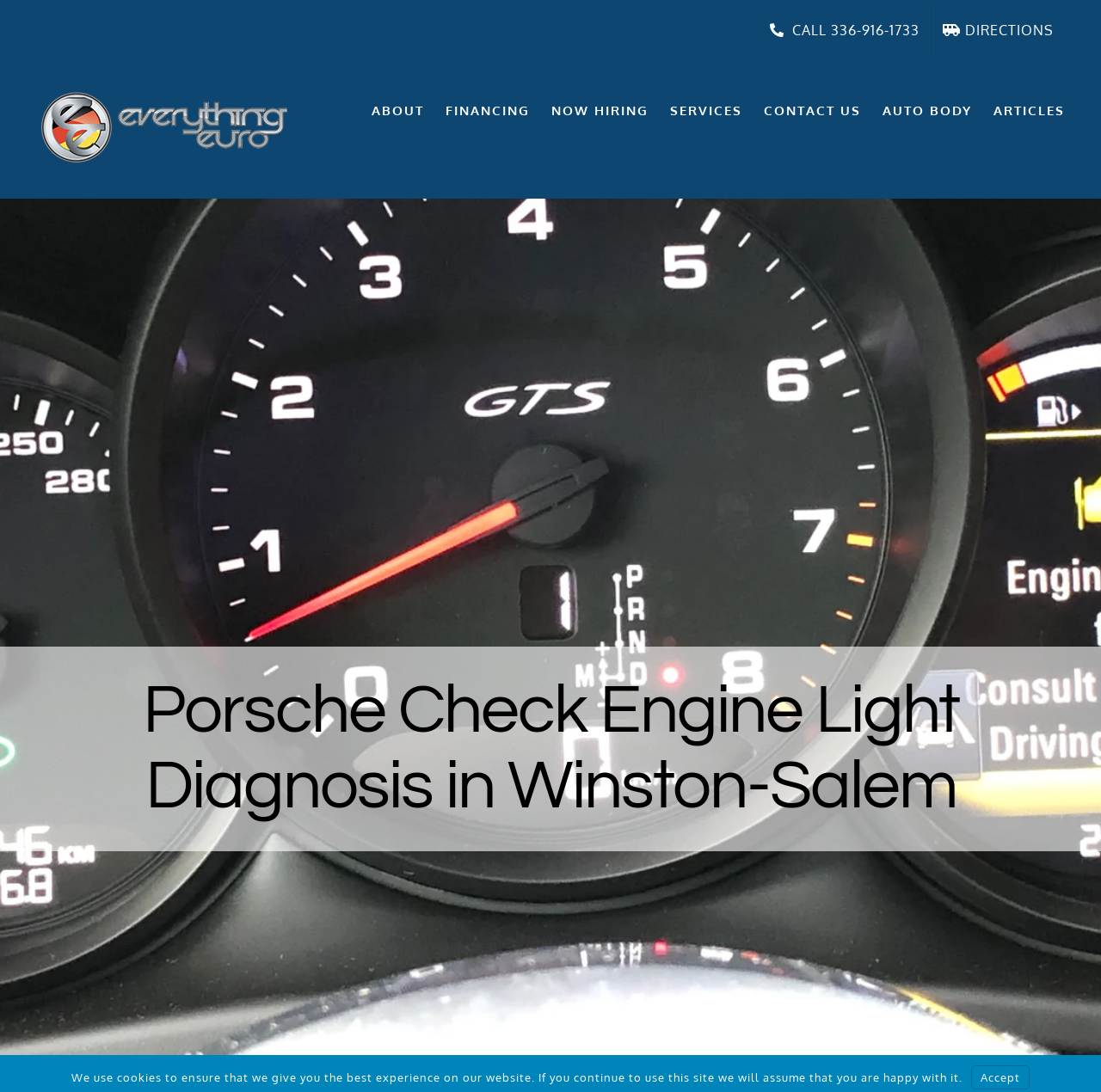Examine the screenshot and answer the question in as much detail as possible: What is the phone number to call for assistance?

I found the phone number by looking at the secondary menu navigation section, where there is a link labeled 'CALL 336-916-1733'.